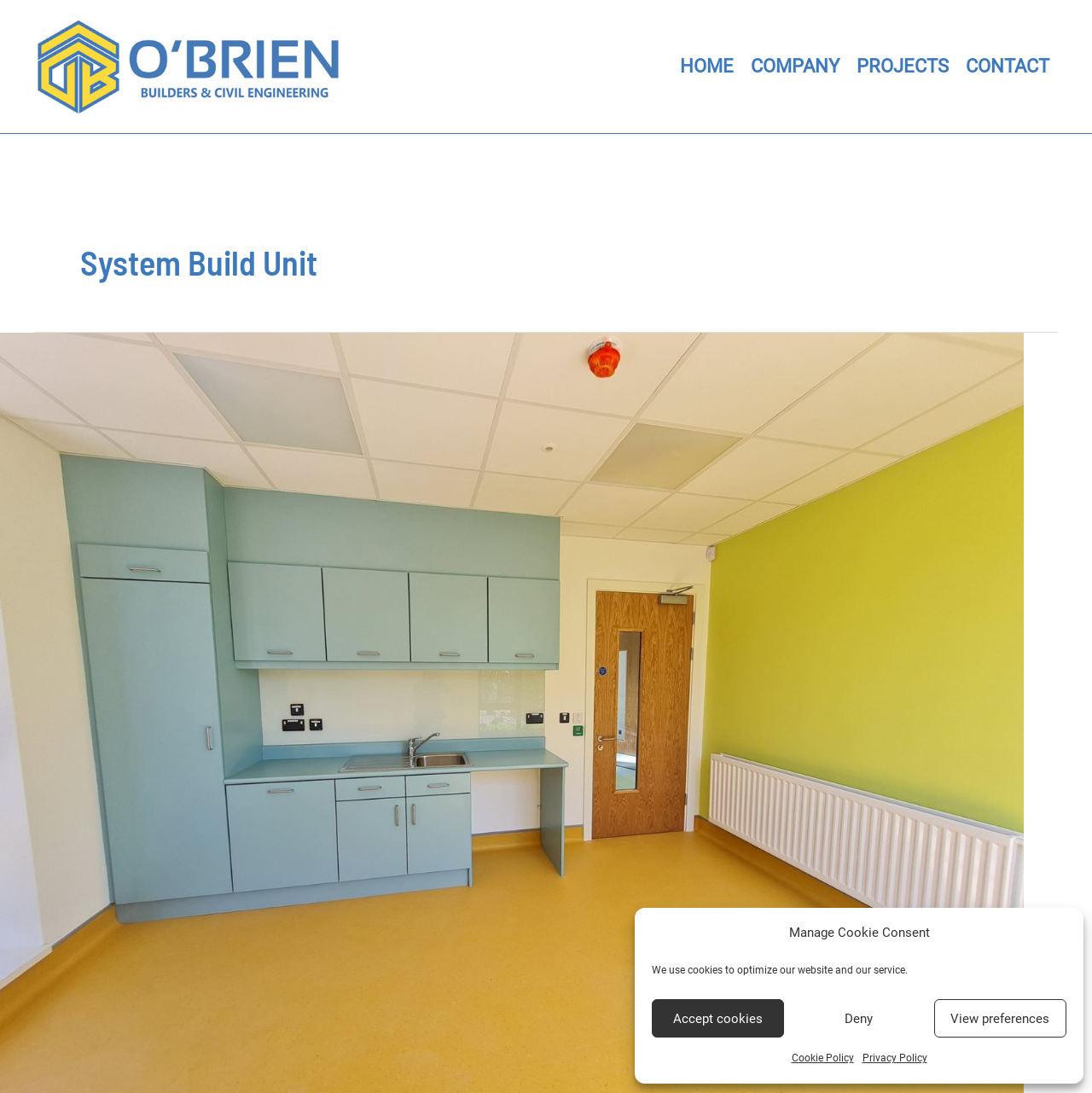Using the information in the image, give a detailed answer to the following question: How many main navigation links are there?

The main navigation links are located at the top of the webpage, and they are 'HOME', 'COMPANY', 'PROJECTS', and 'CONTACT'. These links are part of the navigation element 'Main'.